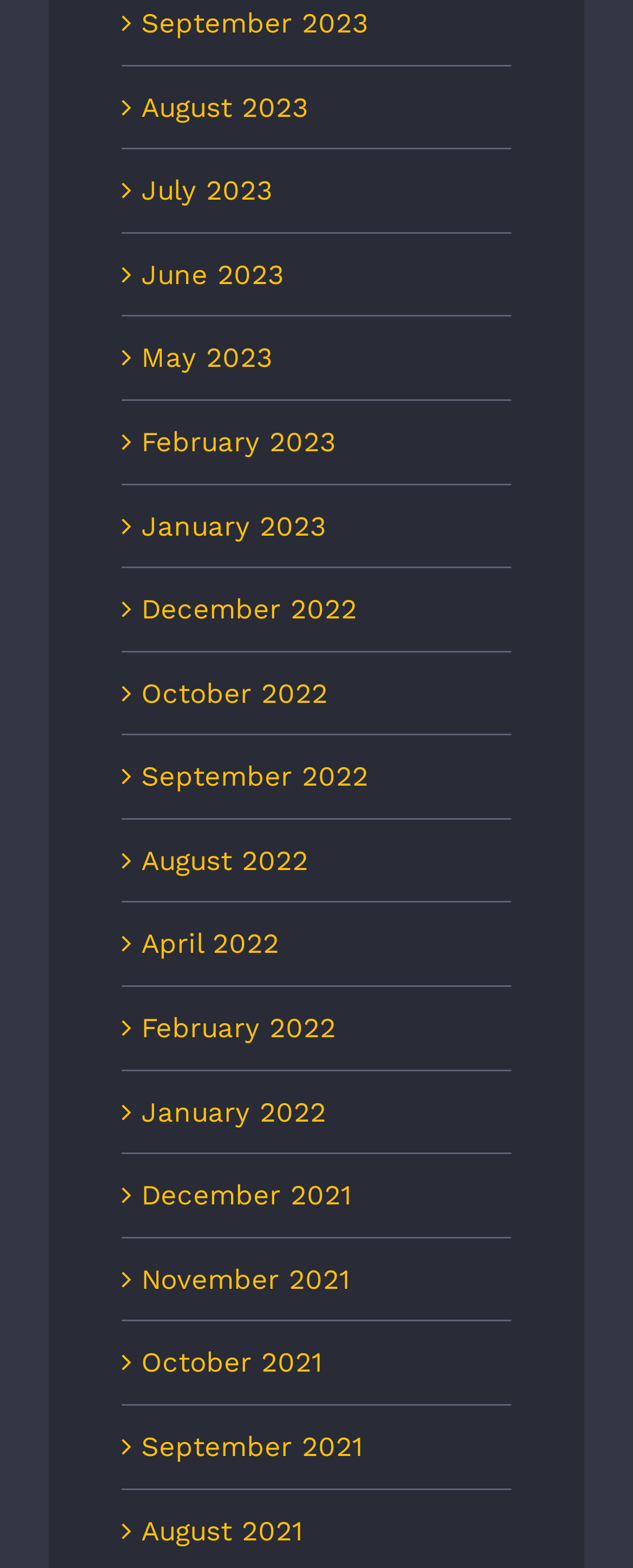Provide the bounding box coordinates of the area you need to click to execute the following instruction: "View November 2021".

[0.223, 0.805, 0.554, 0.826]